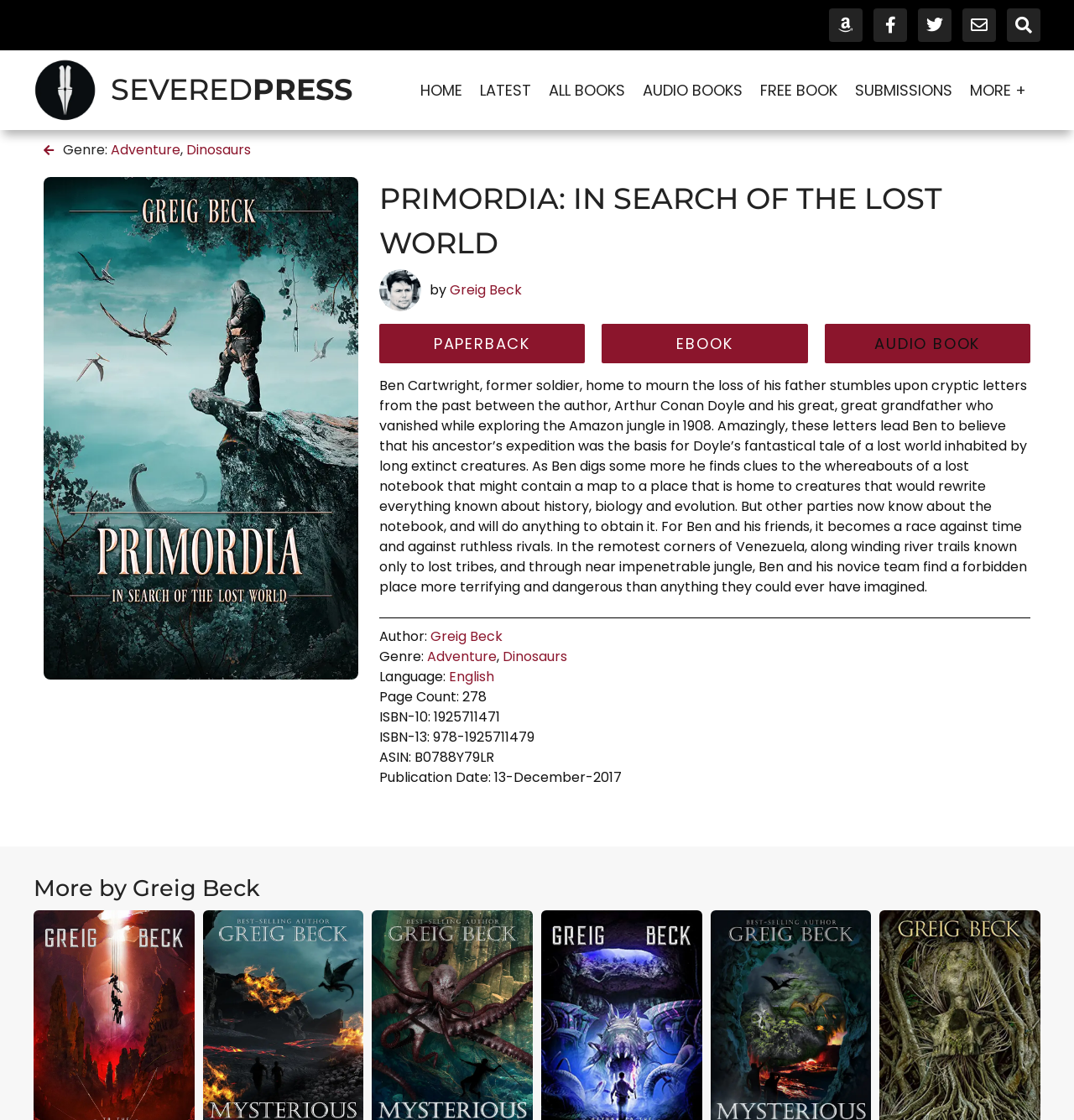What is the publication date of the book?
Please describe in detail the information shown in the image to answer the question.

I found the answer by looking at the static text 'Publication Date: 13-December-2017'.